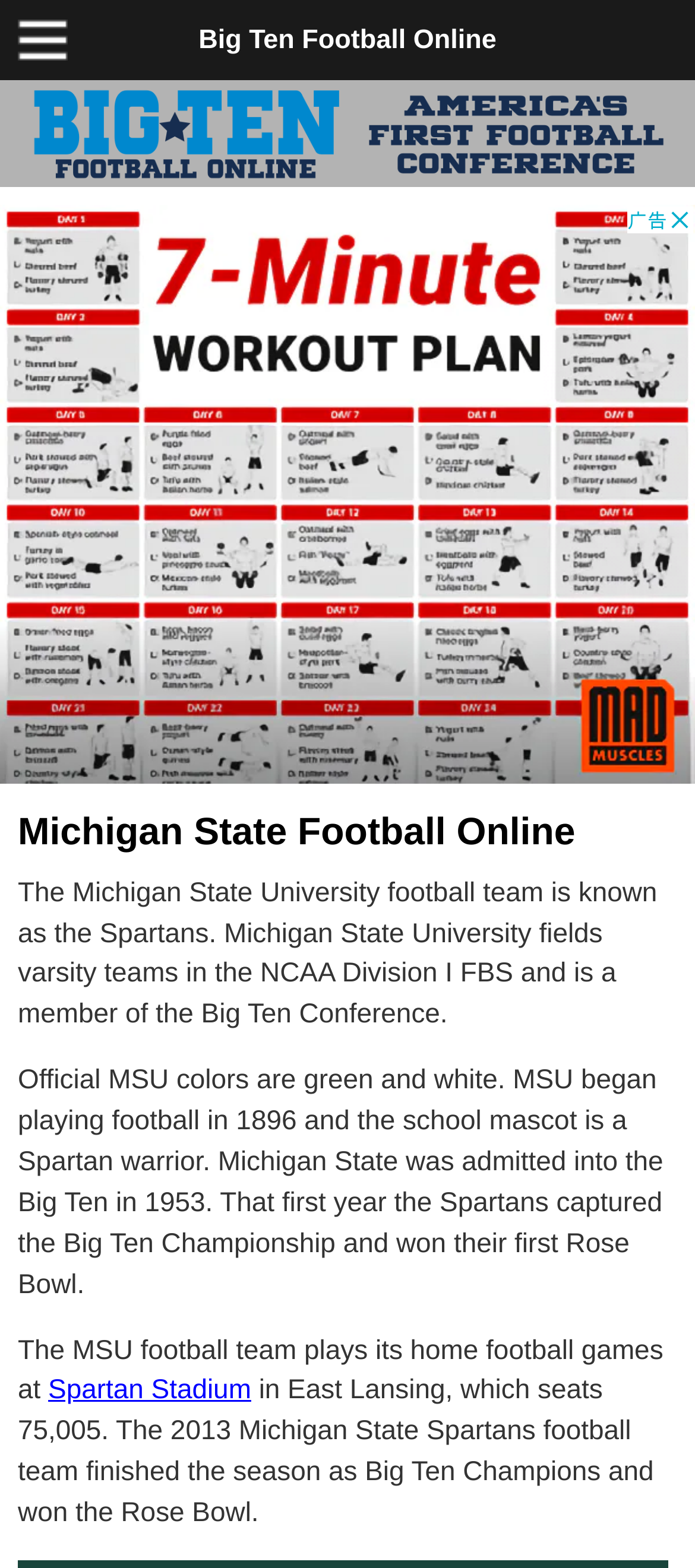Provide an in-depth description of the elements and layout of the webpage.

The webpage is about Michigan State football online news, updates, and information. At the top, there is a link to the main page, followed by a link to "Big Ten Football Online" on the same line. Below these links, there is a large section that takes up most of the page, containing information about Michigan State University's football team, the Spartans. 

The section starts with a heading that reads "Michigan State Football Online" and has a link to the same title. Below the heading, there is a paragraph of text that provides an introduction to the Michigan State University football team, including its NCAA division and conference membership. 

Following this introduction, there is another paragraph that describes the official MSU colors, the school's football history, and its admission to the Big Ten Conference. 

Next, there is a sentence that mentions the team's home stadium, with a link to "Spartan Stadium" embedded in the text. The sentence is completed with information about the stadium's location and seating capacity. 

Finally, the section concludes with a sentence about the 2013 Michigan State Spartans football team's achievements, including winning the Big Ten Championship and the Rose Bowl.